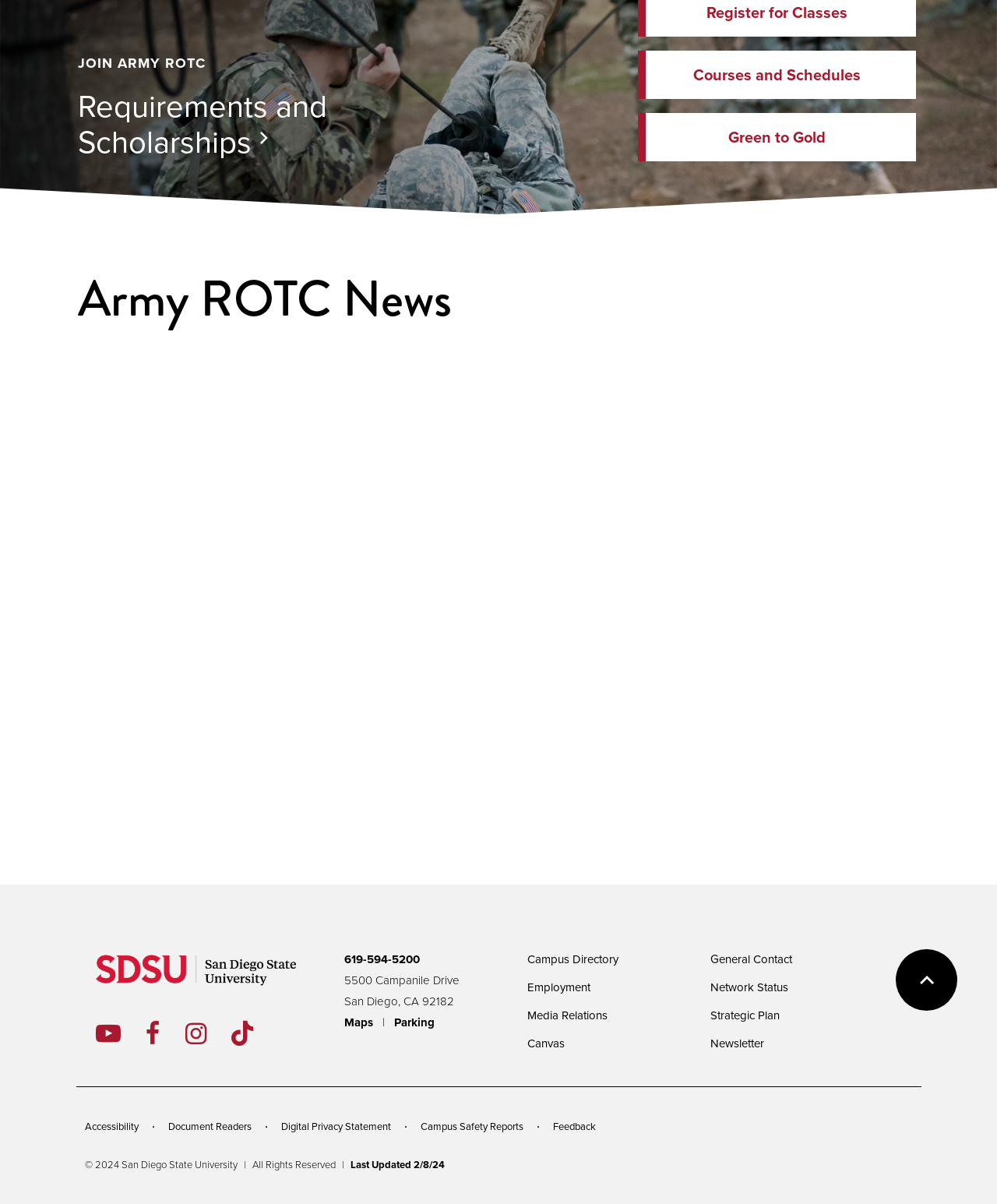Please answer the following question using a single word or phrase: 
How many news articles are featured on the webpage?

3